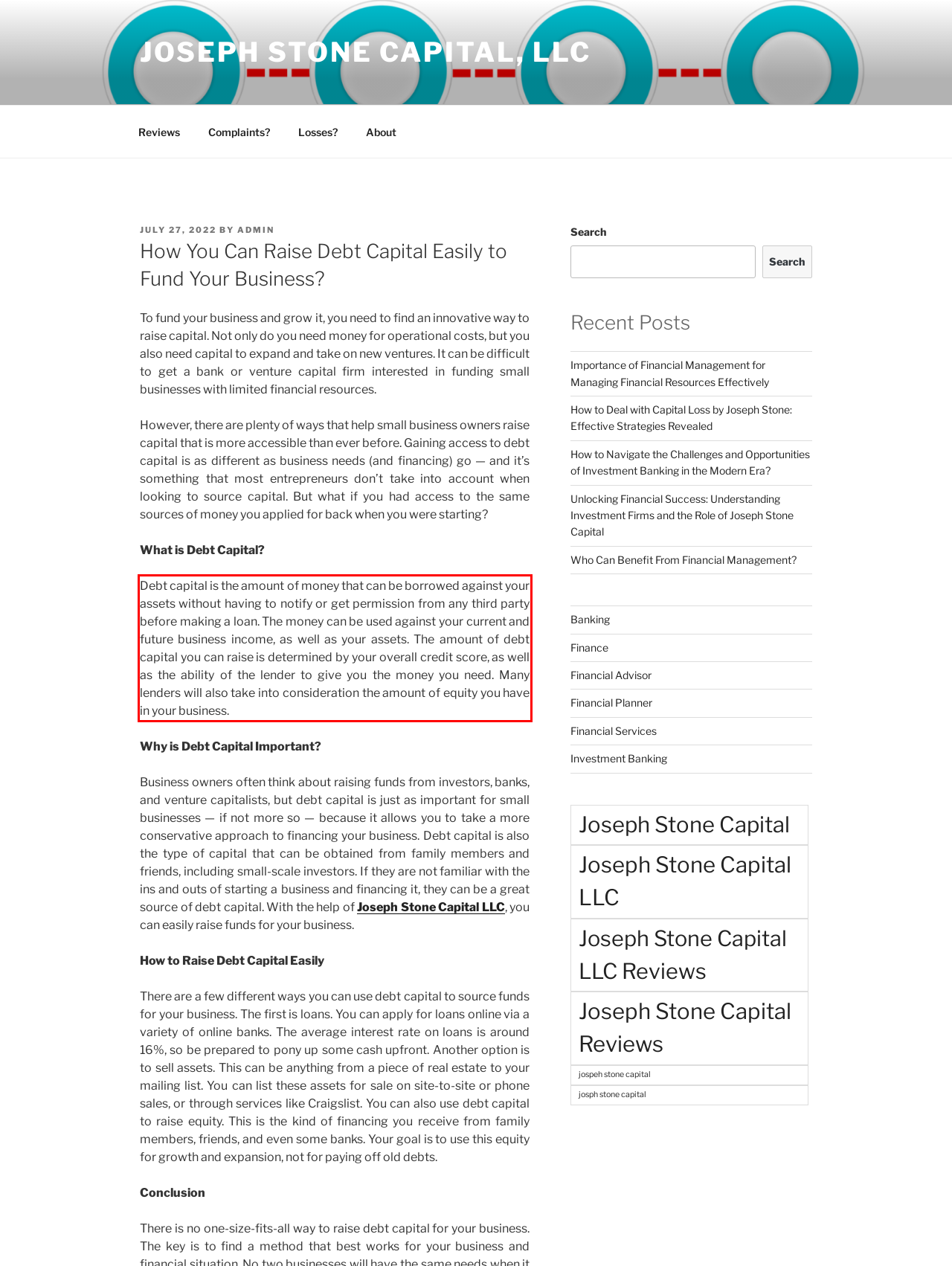View the screenshot of the webpage and identify the UI element surrounded by a red bounding box. Extract the text contained within this red bounding box.

Debt capital is the amount of money that can be borrowed against your assets without having to notify or get permission from any third party before making a loan. The money can be used against your current and future business income, as well as your assets. The amount of debt capital you can raise is determined by your overall credit score, as well as the ability of the lender to give you the money you need. Many lenders will also take into consideration the amount of equity you have in your business.